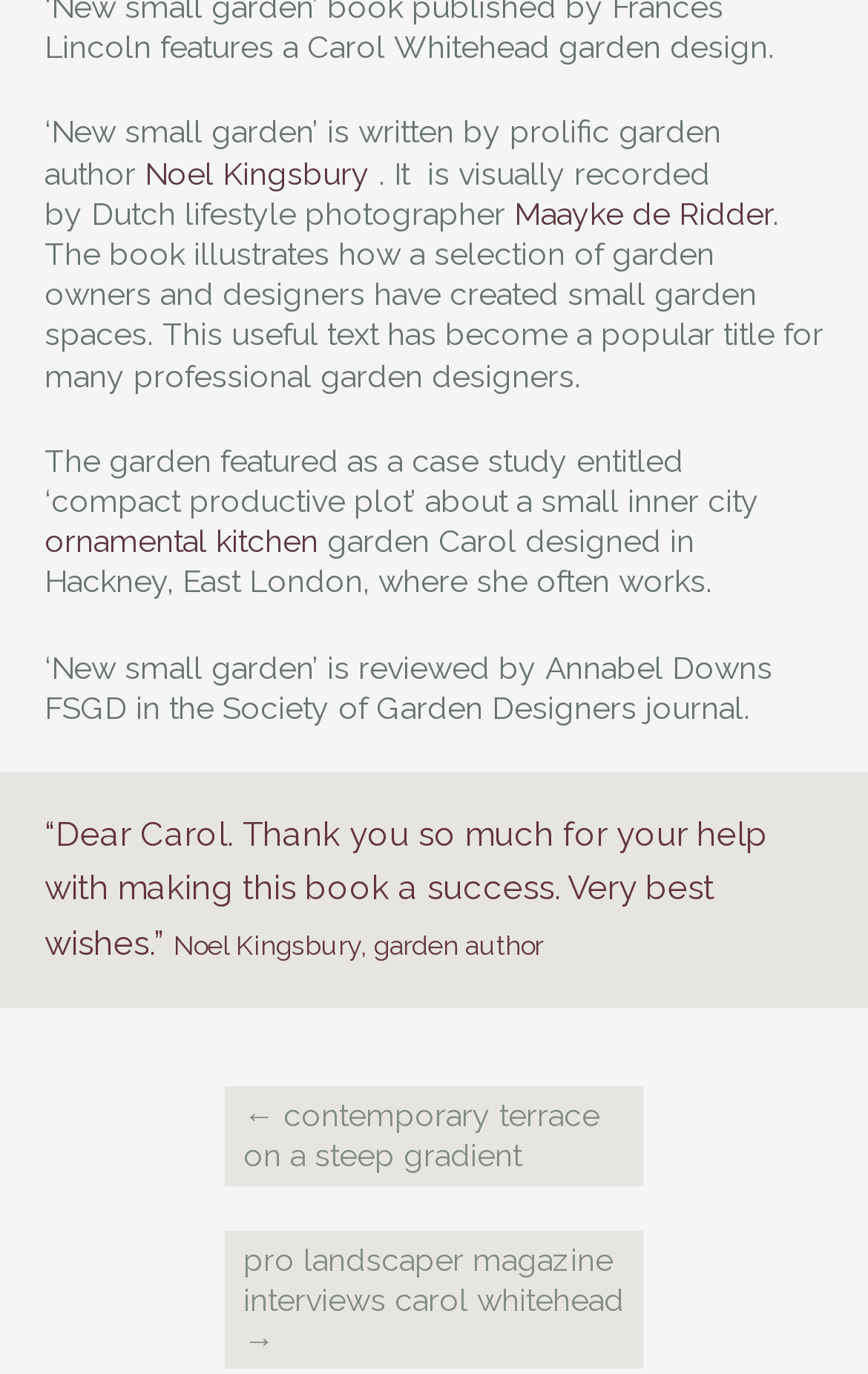What is the profession of Carol?
Ensure your answer is thorough and detailed.

The answer can be inferred from the text 'The garden featured as a case study entitled ‘compact productive plot’ about a small inner city garden Carol designed in Hackney, East London, where she often works.' which is a StaticText element with bounding box coordinates [0.051, 0.322, 0.874, 0.377]. This text suggests that Carol is a garden designer who designed a garden in Hackney, East London.